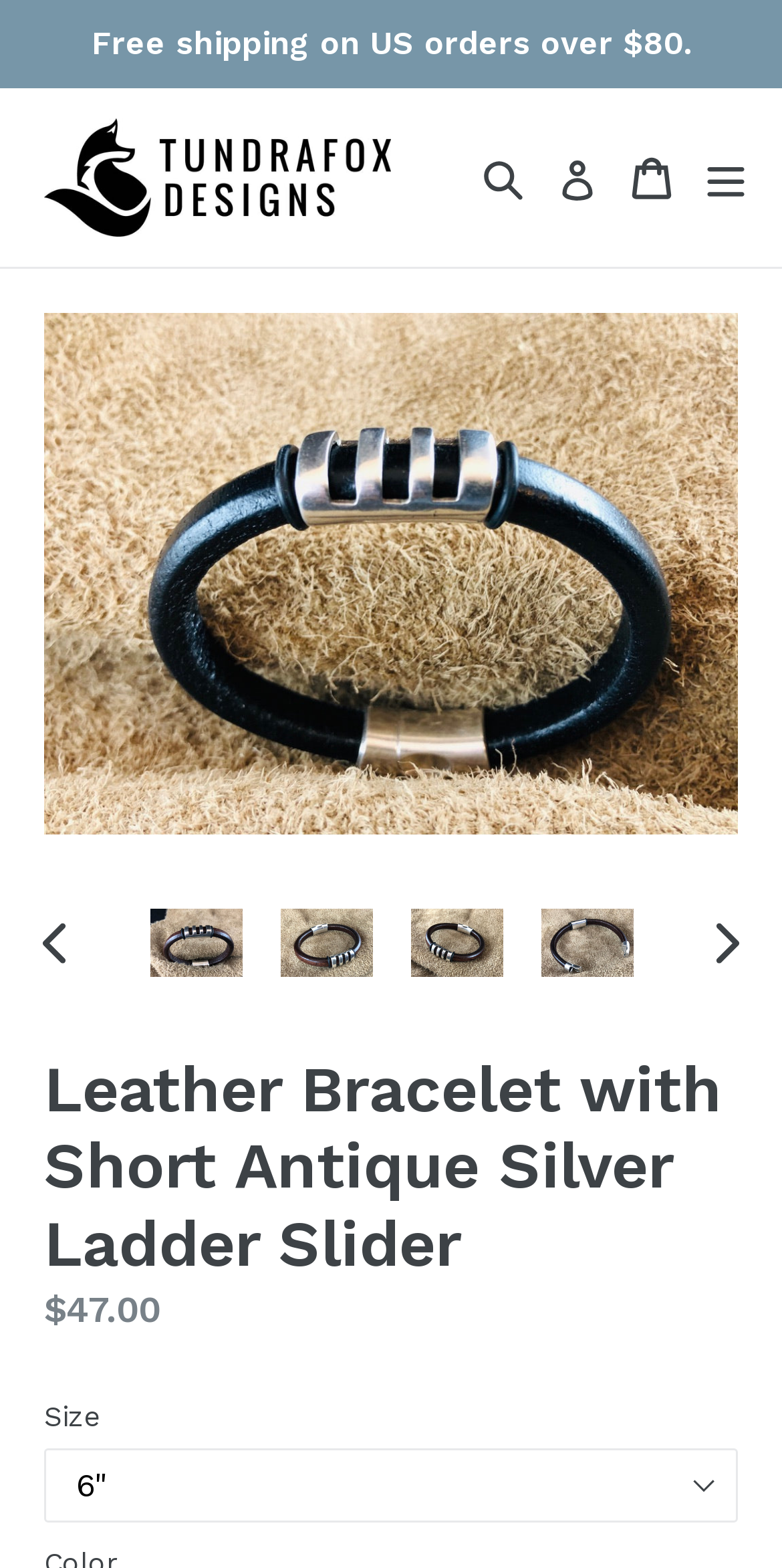Respond with a single word or phrase to the following question:
What is the price of the leather bracelet?

$47.00